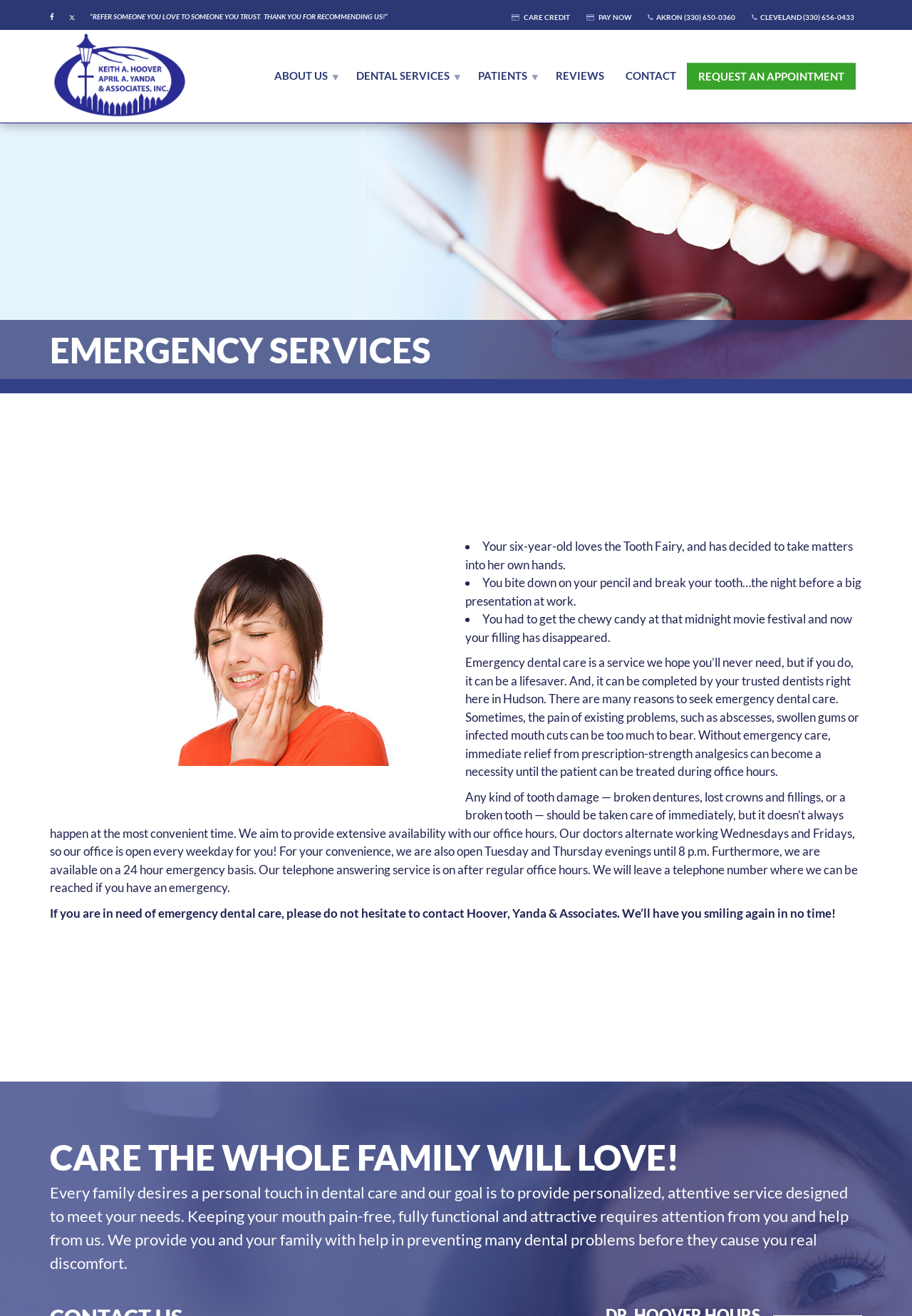What can happen if you bite down on a pencil and break your tooth?
Your answer should be a single word or phrase derived from the screenshot.

You may need emergency dental care